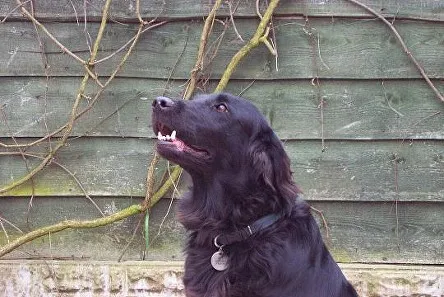What is the color of the dog's coat?
Use the image to answer the question with a single word or phrase.

Dark, glossy